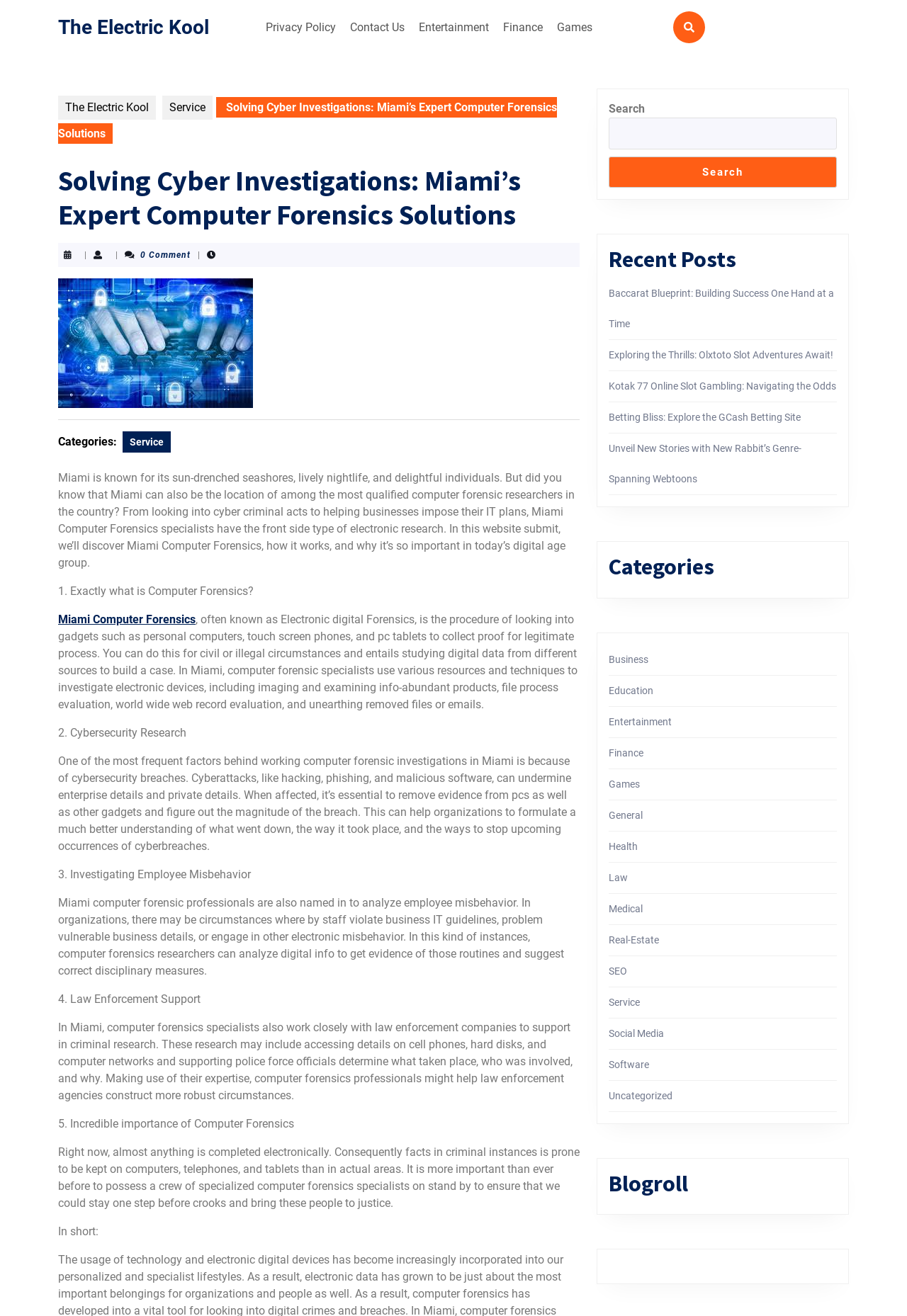Offer a meticulous description of the webpage's structure and content.

The webpage is about computer forensics solutions in Miami, specifically highlighting the expertise of The Electric Kool. At the top, there is a navigation menu with links to "Privacy Policy", "Contact Us", "Entertainment", "Finance", and "Games". Below this menu, there is a prominent link to "The Electric Kool" and a smaller link with a font awesome icon.

The main content of the webpage is divided into sections. The first section has a heading "Solving Cyber Investigations: Miami’s Expert Computer Forensics Solutions" and a brief introduction to computer forensics in Miami. Below this, there is a post thumbnail image and a separator line.

The next section is a long article discussing computer forensics in Miami, including its importance, applications, and benefits. The article is divided into five subheadings: "Exactly what is Computer Forensics?", "Cybersecurity Research", "Investigating Employee Misbehavior", "Law Enforcement Support", and "Incredible importance of Computer Forensics". Each subheading has a brief description and explanation.

To the right of the main content, there are three complementary sections. The first section has a search box with a "Search" button. The second section has a heading "Recent Posts" and lists five recent posts with links to each post. The third section has a heading "Categories" and lists several categories with links to each category.

At the bottom of the webpage, there are more complementary sections. One section has links to various categories, including "Business", "Education", "Entertainment", and others. Another section has a heading "Blogroll".